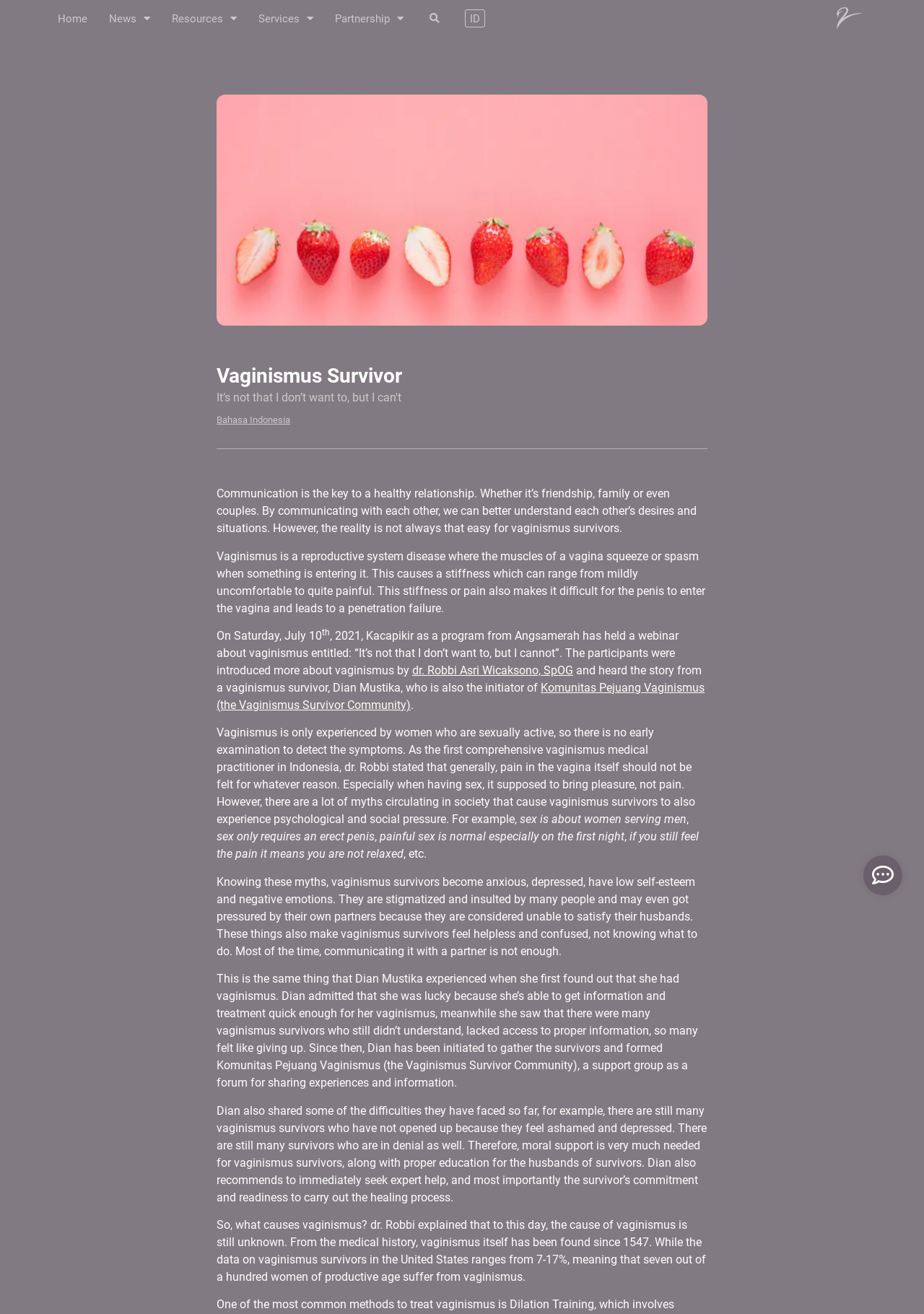Please give the bounding box coordinates of the area that should be clicked to fulfill the following instruction: "Learn about Komunitas Pejuang Vaginismus". The coordinates should be in the format of four float numbers from 0 to 1, i.e., [left, top, right, bottom].

[0.234, 0.518, 0.762, 0.542]